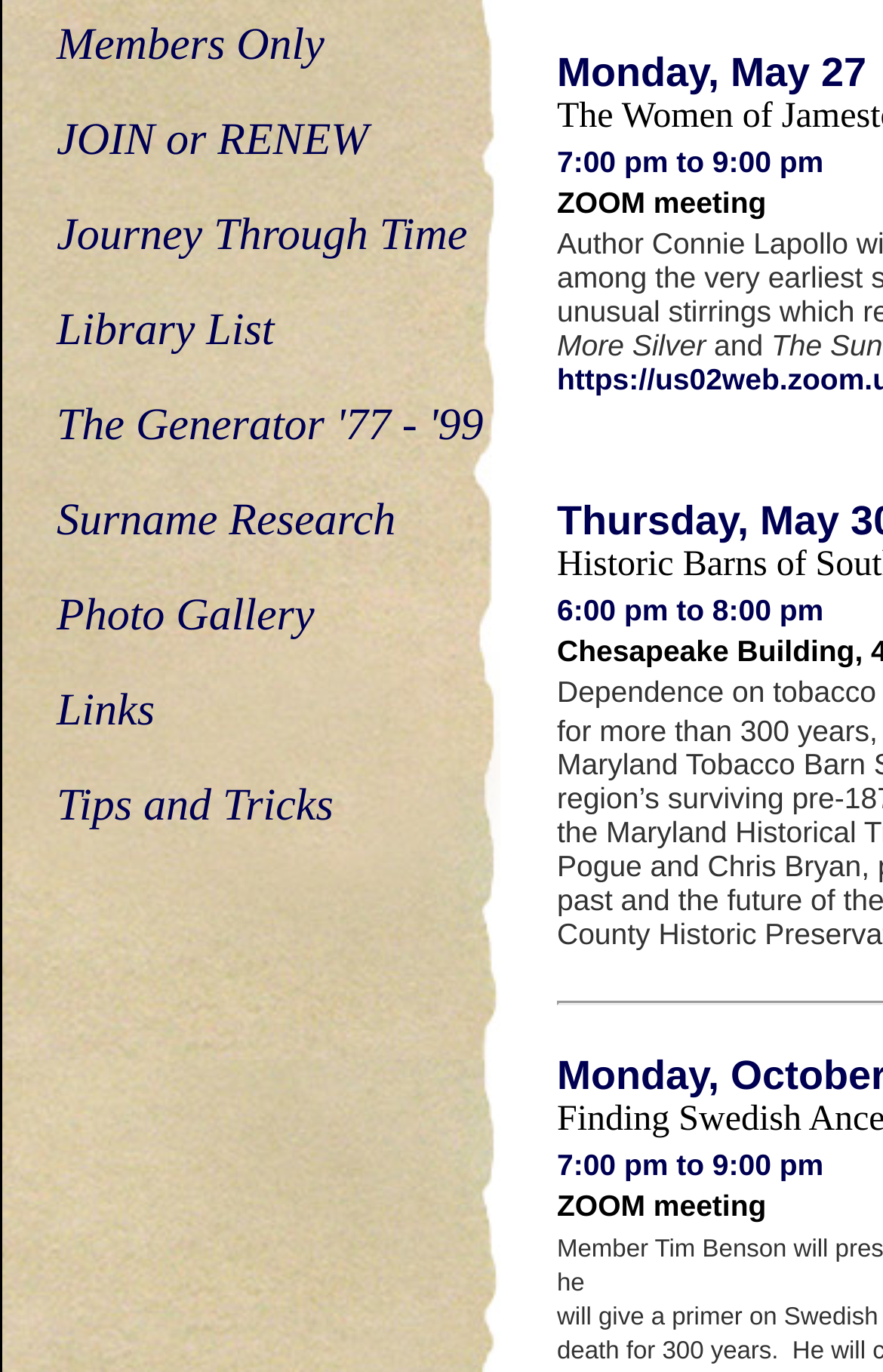Identify the bounding box coordinates for the UI element described as: "Links". The coordinates should be provided as four floats between 0 and 1: [left, top, right, bottom].

[0.003, 0.498, 0.567, 0.541]